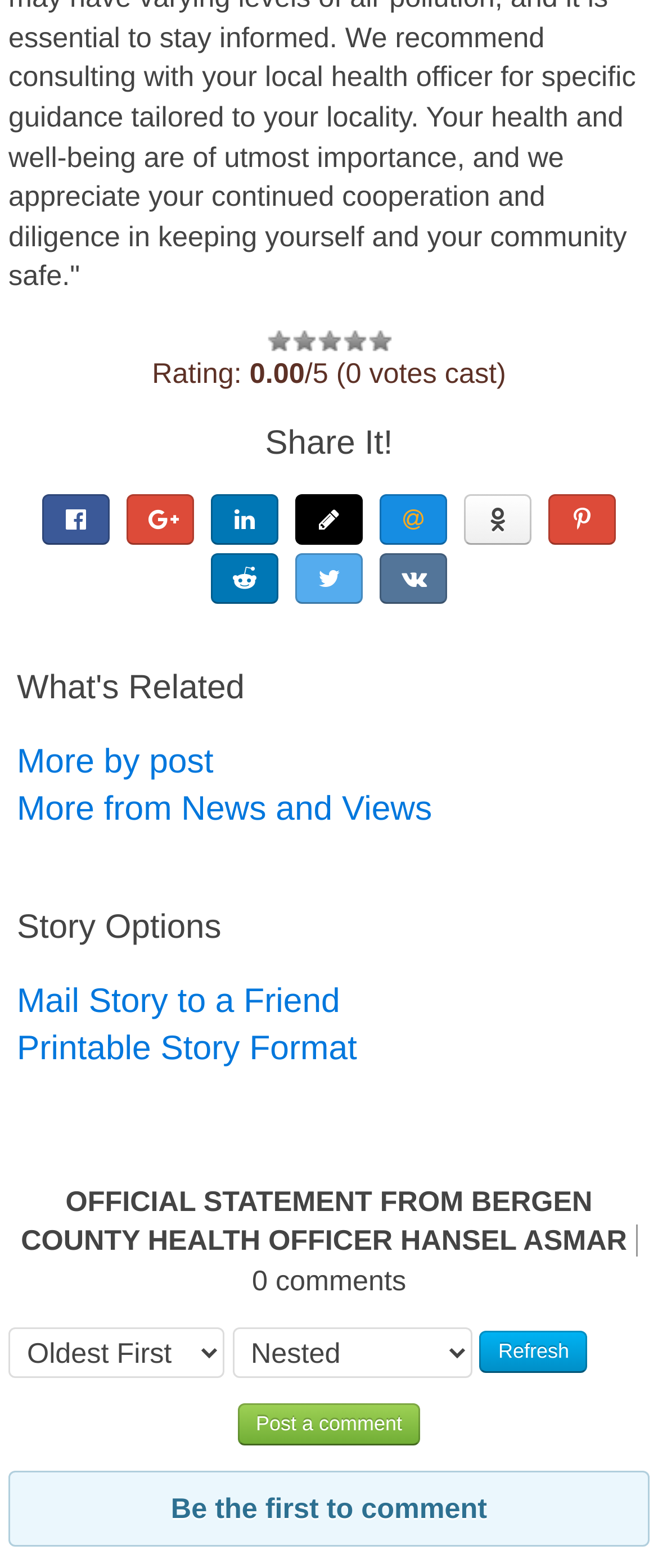Identify the bounding box coordinates of the part that should be clicked to carry out this instruction: "View more related stories".

[0.026, 0.474, 0.324, 0.498]